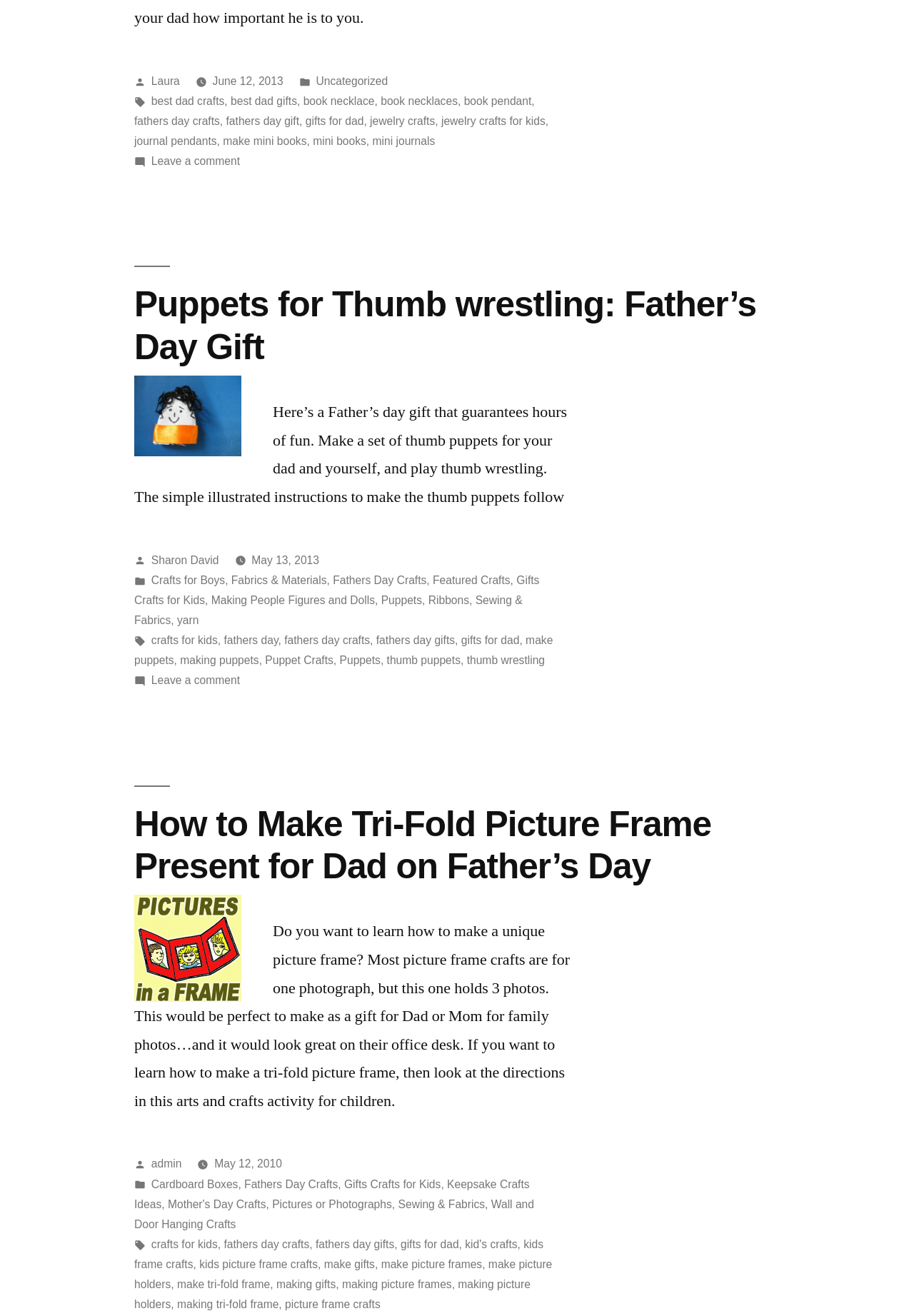What is the author of the first article?
Answer briefly with a single word or phrase based on the image.

Laura